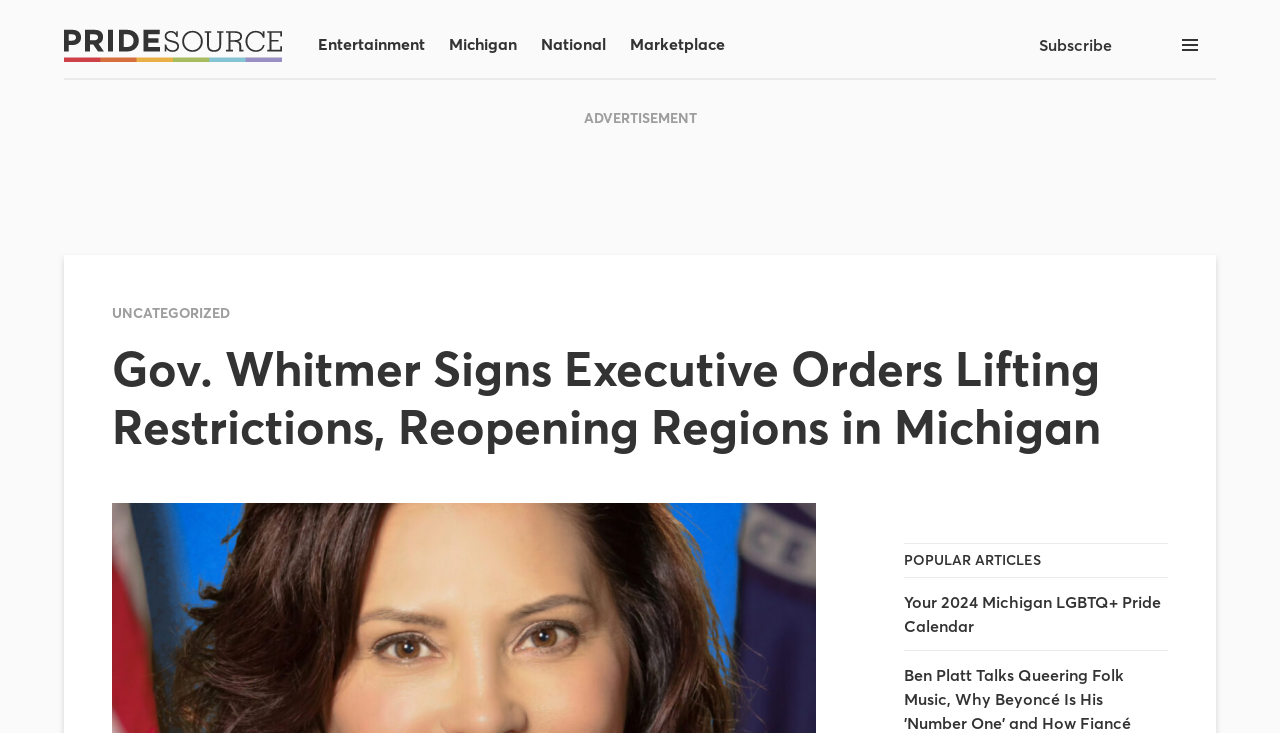Please answer the following question using a single word or phrase: 
What are the categories listed at the top?

Entertainment, Michigan, National, Marketplace